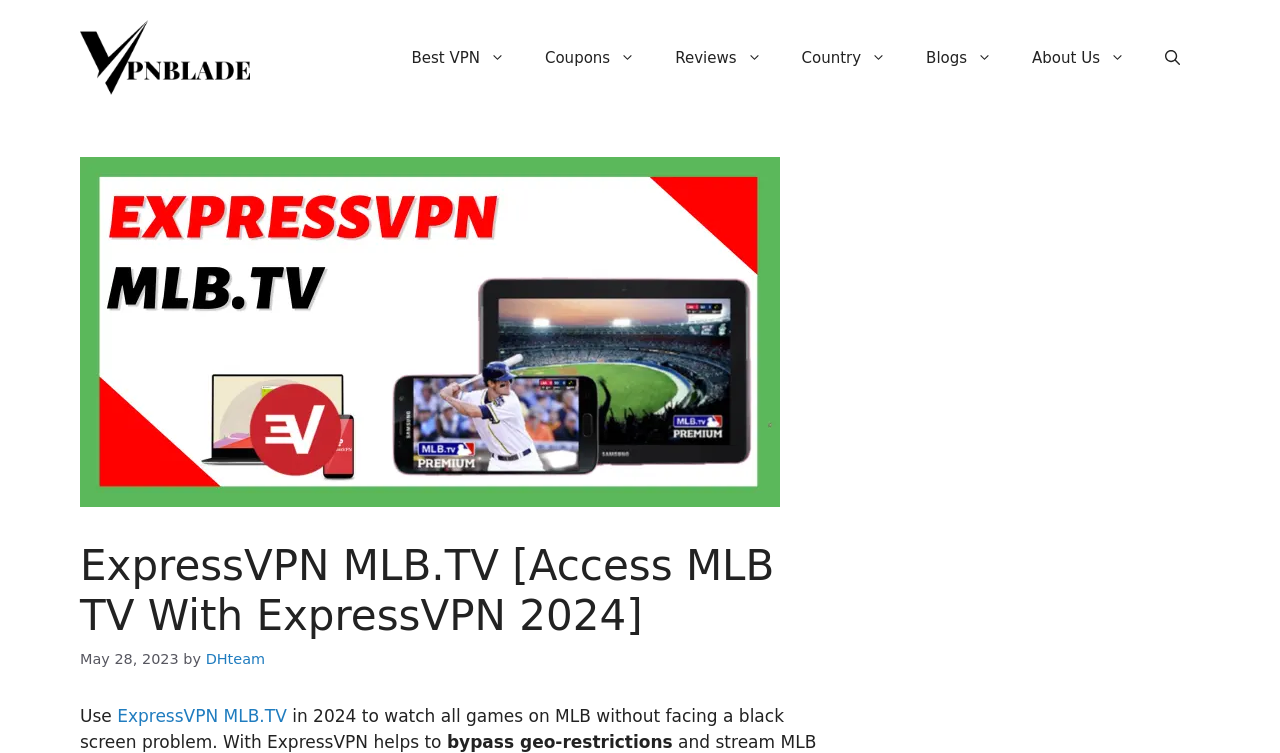What is the author of the webpage content?
Refer to the image and answer the question using a single word or phrase.

DHteam